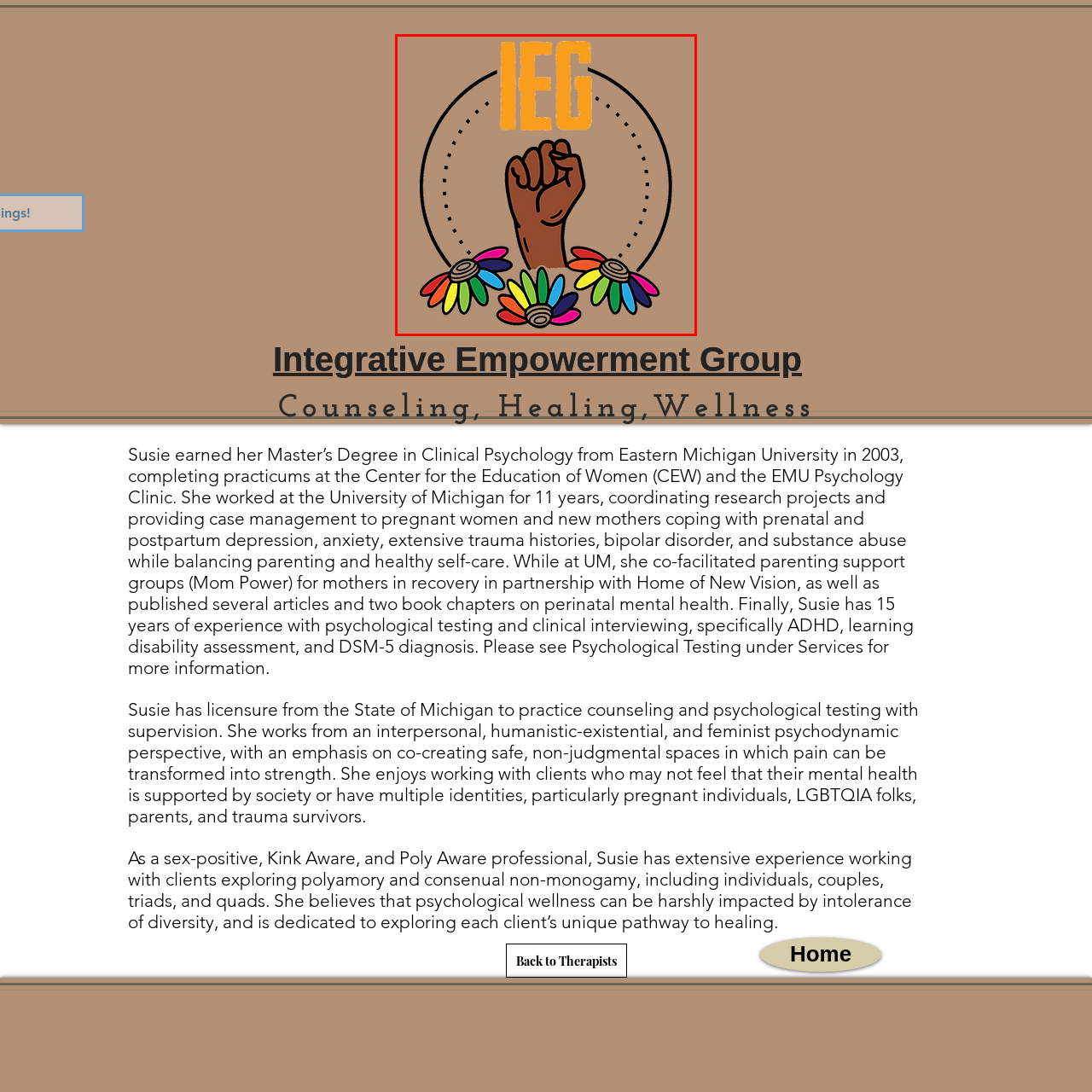Carefully examine the image inside the red box and generate a detailed caption for it.

The image features a vibrant and symbolic logo for the Integrative Empowerment Group (IEG). At the center, a raised fist signifies strength and solidarity, embodying empowerment and resilience. Surrounding the fist are colorful flowers, with petals showcasing a spectrum of hues, representing diversity and unity. The letters "IEG" are prominently displayed above, rendered in a bold, attention-grabbing style that highlights the organization's commitment to advocacy and support for marginalized communities. The background is a warm, neutral tone, enhancing the colorful elements, and creating an inviting, uplifting aesthetic. This logo serves as a visual representation of IEG's mission to provide a safe and inclusive space for individuals seeking mental health support.